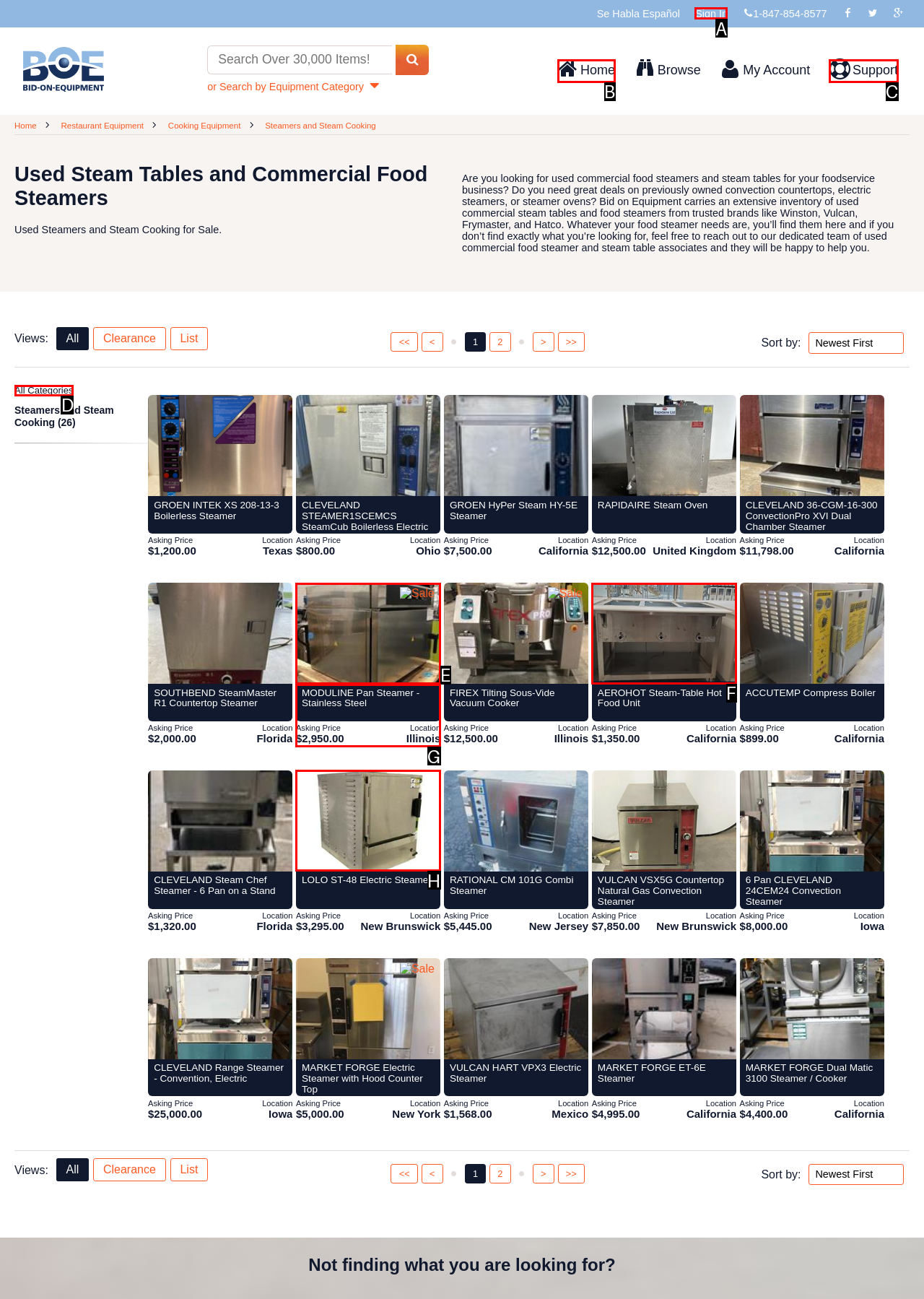Identify the letter of the option that should be selected to accomplish the following task: Learn about Flexible Hoses for Water. Provide the letter directly.

None